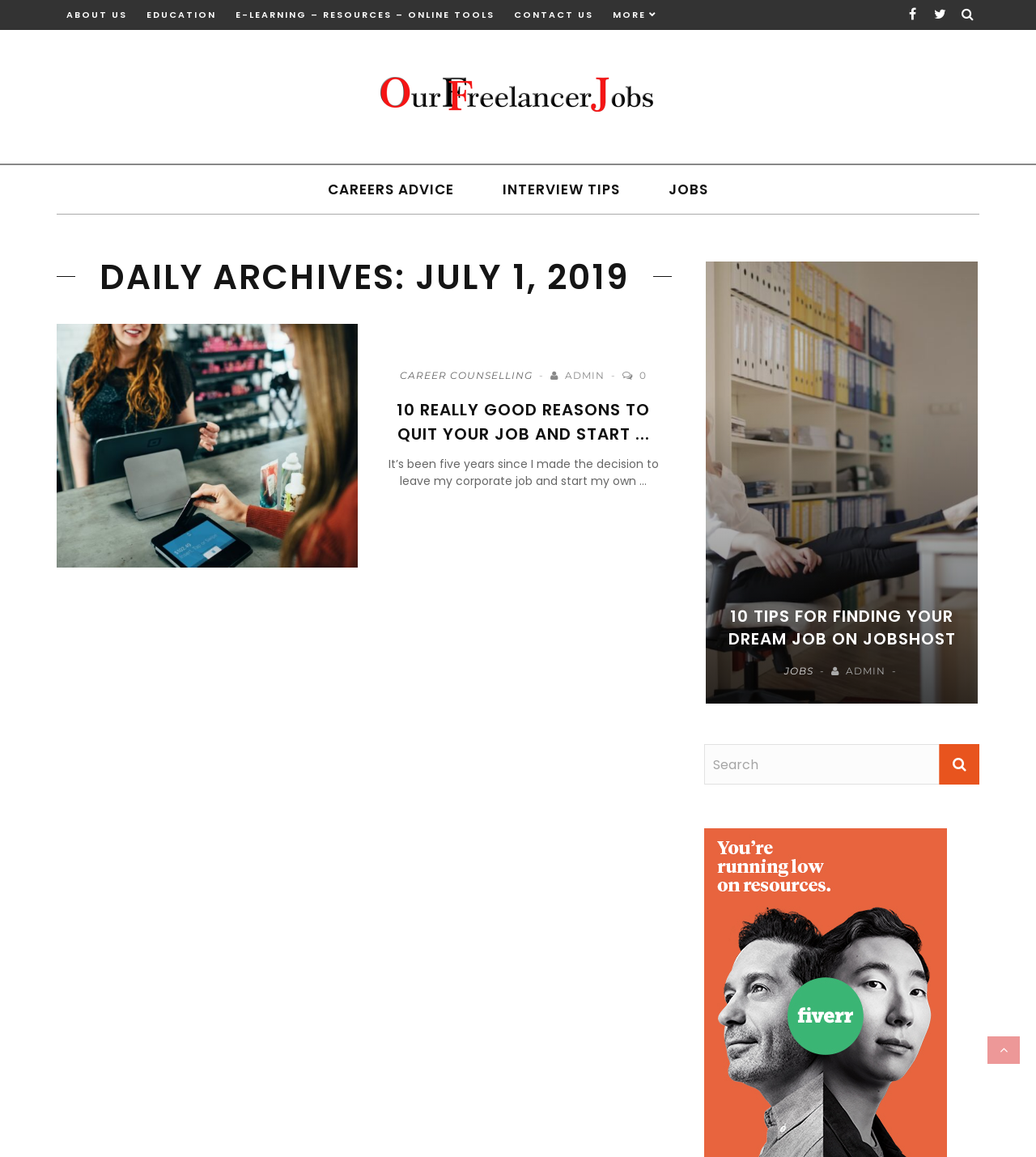Utilize the information from the image to answer the question in detail:
How many links are there in the 'DAILY ARCHIVES: JULY 1, 2019' section?

I examined the 'DAILY ARCHIVES: JULY 1, 2019' section and found three links: 'CAREERS ADVICE', 'INTERVIEW TIPS', and 'JOBS'. These links are part of the section's content.